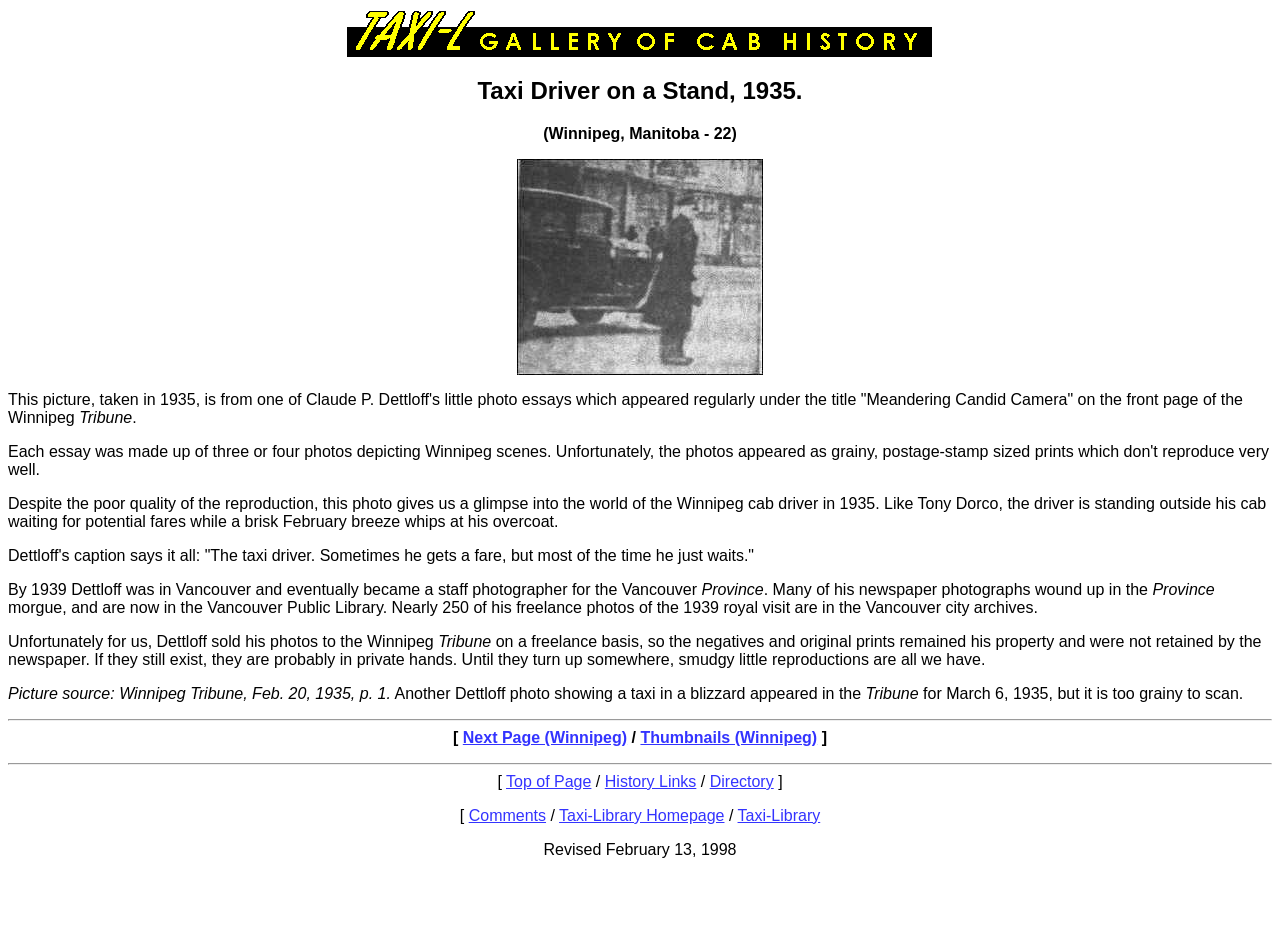Please find the bounding box for the following UI element description. Provide the coordinates in (top-left x, top-left y, bottom-right x, bottom-right y) format, with values between 0 and 1: Top of Page

[0.395, 0.813, 0.462, 0.831]